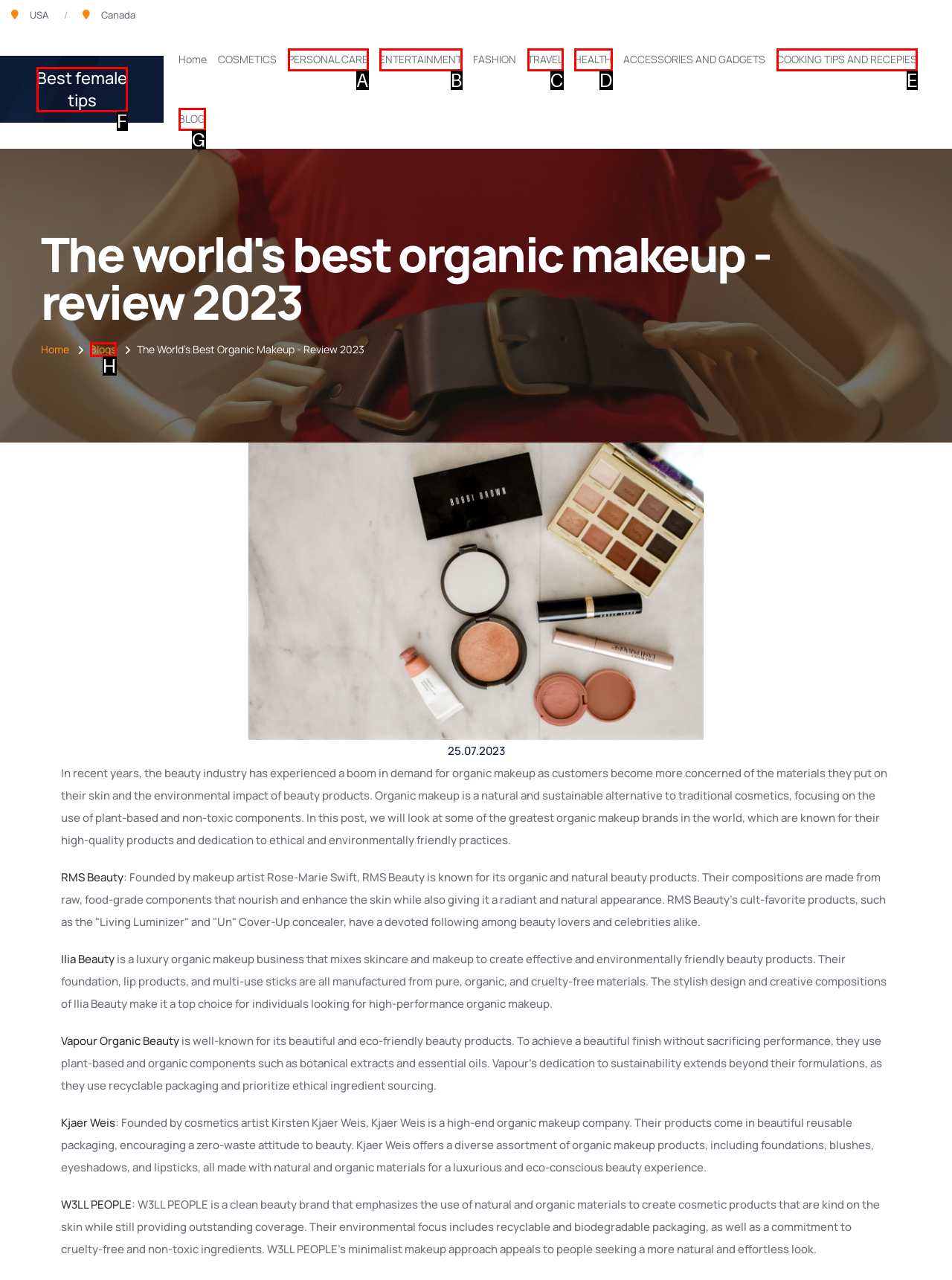Select the appropriate option that fits: PERSONAL CARE
Reply with the letter of the correct choice.

A